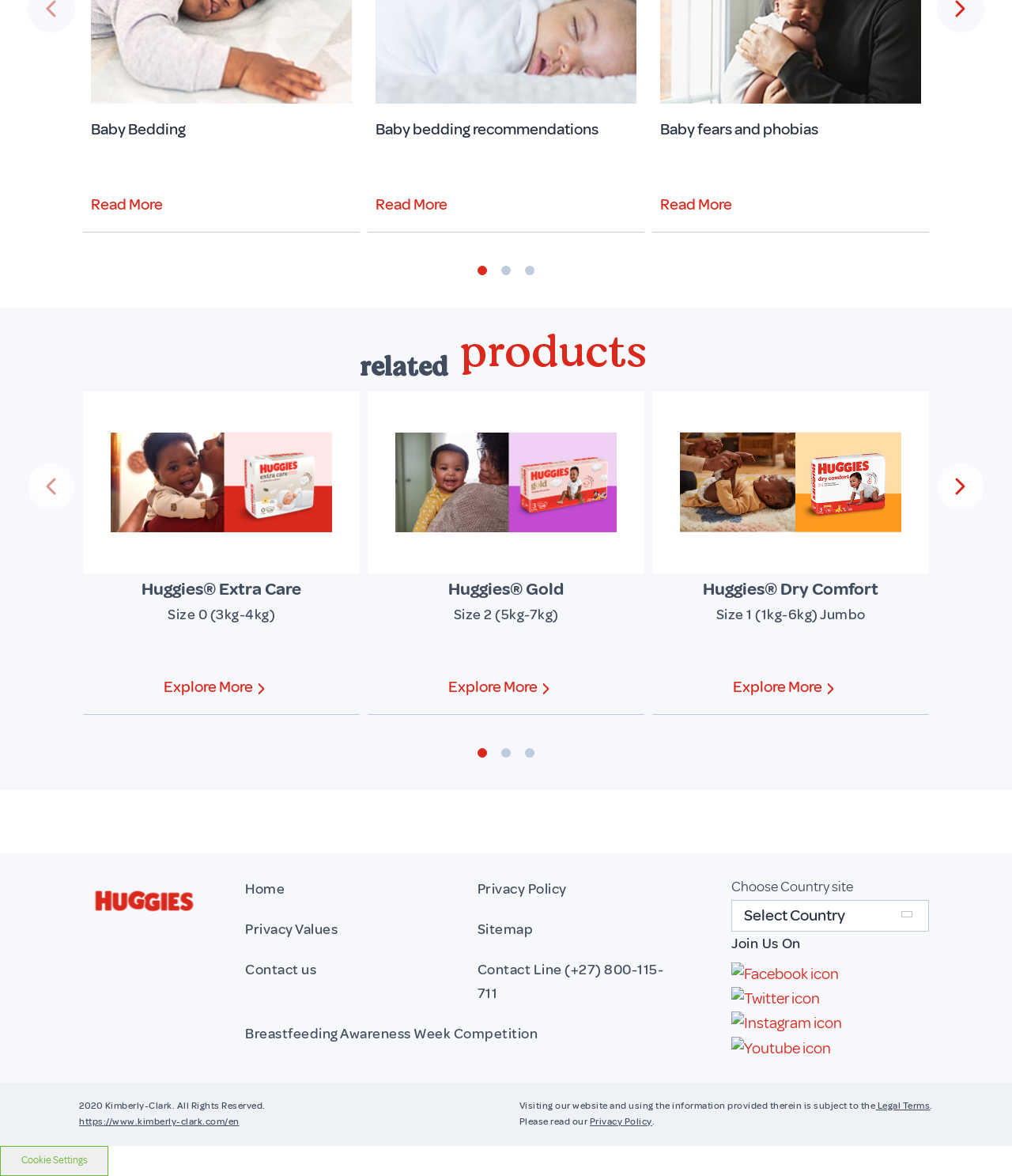Based on what you see in the screenshot, provide a thorough answer to this question: What is the country site selection option?

The webpage has a button labeled 'Select Country Huggies' which allows users to select their country site, indicating that the country site selection option is 'Select Country Huggies'.